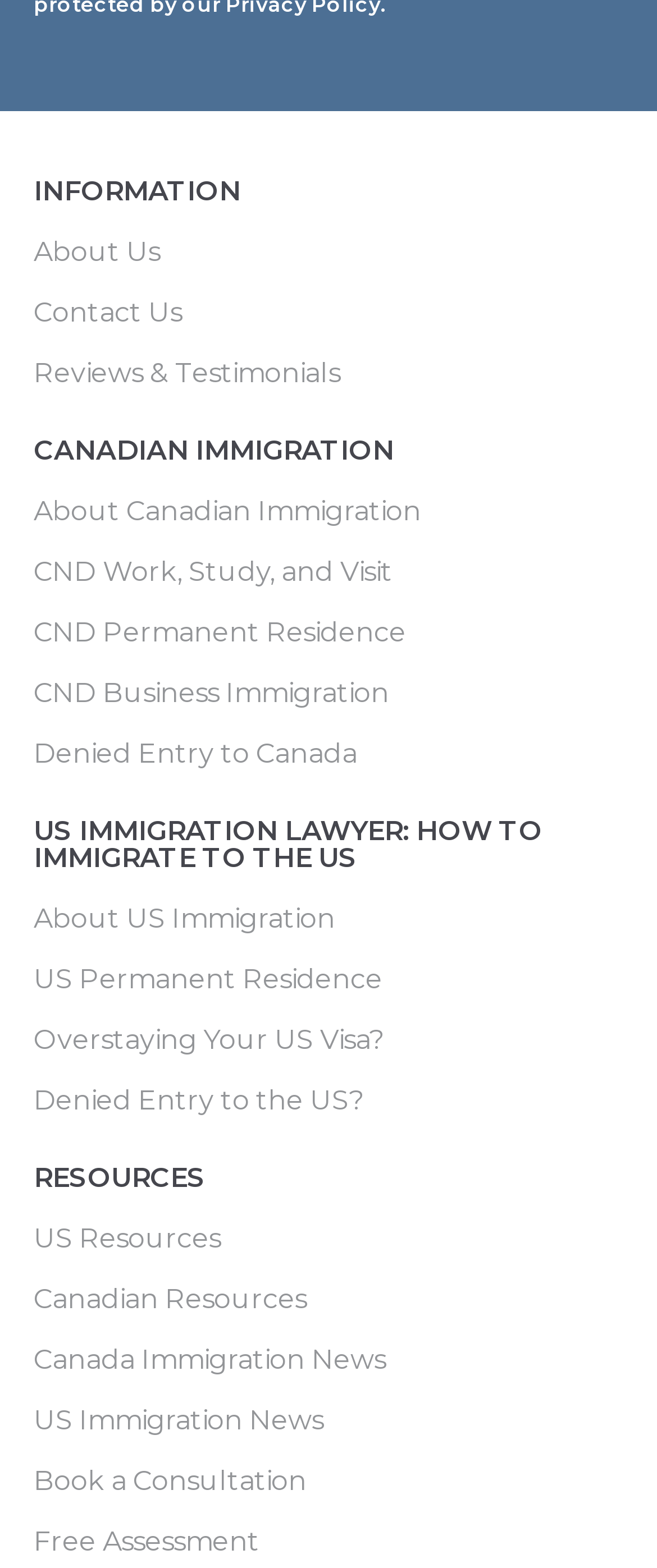Find the bounding box coordinates for the HTML element described in this sentence: "Canadian Resources". Provide the coordinates as four float numbers between 0 and 1, in the format [left, top, right, bottom].

[0.051, 0.821, 0.949, 0.838]